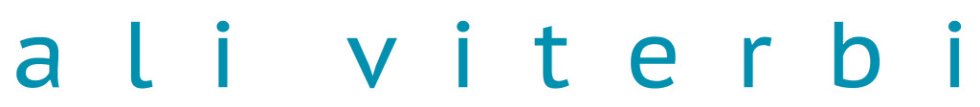What is the event that Ali Viterbi is associated with?
With the help of the image, please provide a detailed response to the question.

The event 'Deadheads - International Premiere' is celebrated for its theatrical and narrative elements, and it showcases Ali Viterbi's work, highlighting the rich themes of relationships intertwined with the culture surrounding the Grateful Dead.